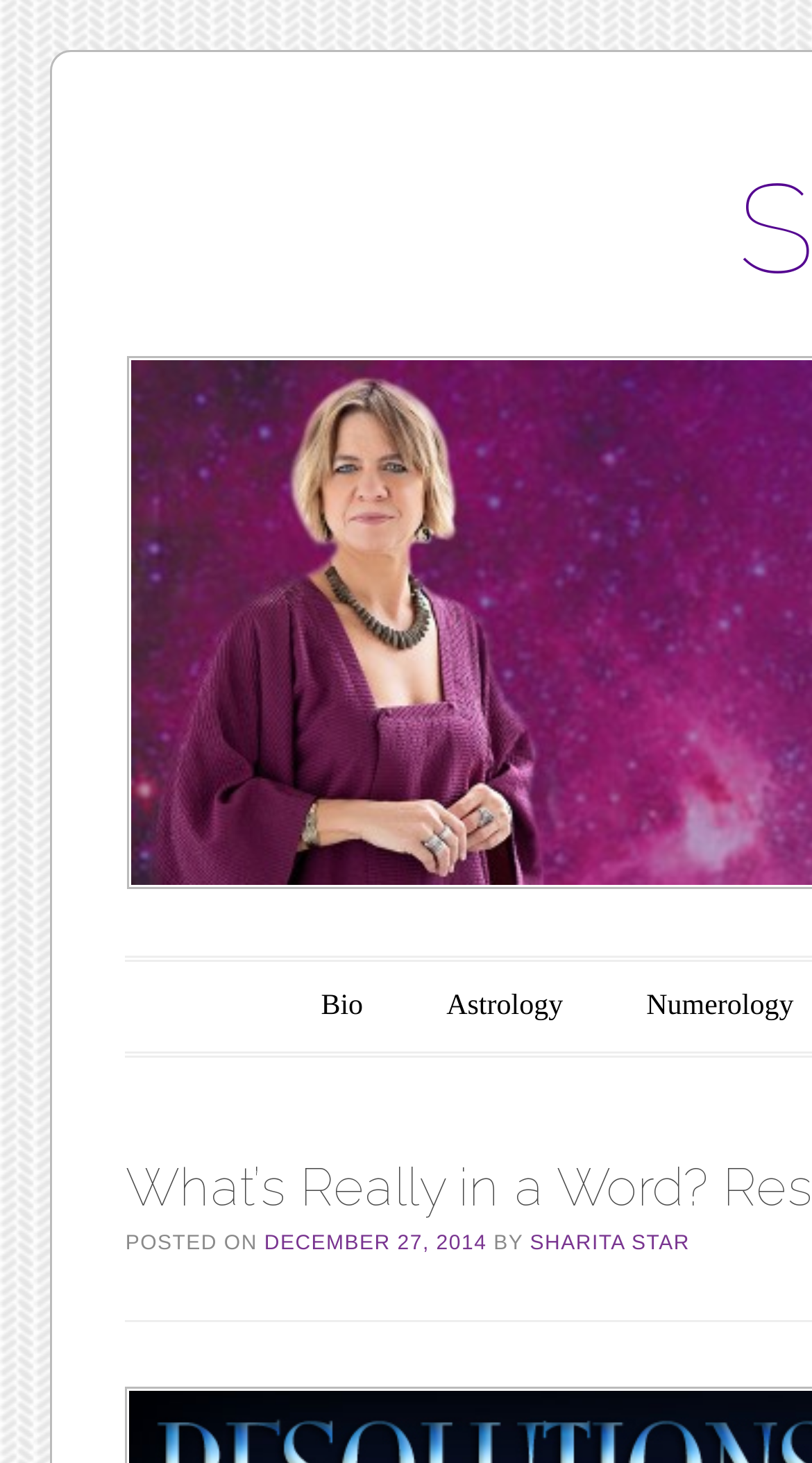Give a detailed explanation of the elements present on the webpage.

The webpage is titled "What's Really in a Word? Resolutions | Sharita Star" and appears to be a blog post or article. At the top, there is a main menu heading, followed by a "Skip to content" link and a navigation menu with links to "Bio" and "Astrology". 

Below the navigation menu, there is a section with a posted date, "DECEMBER 27, 2014", which is accompanied by a time stamp. This section also includes the text "POSTED ON" and "BY", indicating that it is a metadata section for the article. The author's name, "SHARITA STAR", is also present in this section.

The layout of the webpage is organized, with clear headings and concise text. The navigation menu is positioned at the top, with the main content of the article below it. The metadata section is situated above the main content, providing information about the article's publication date and author.